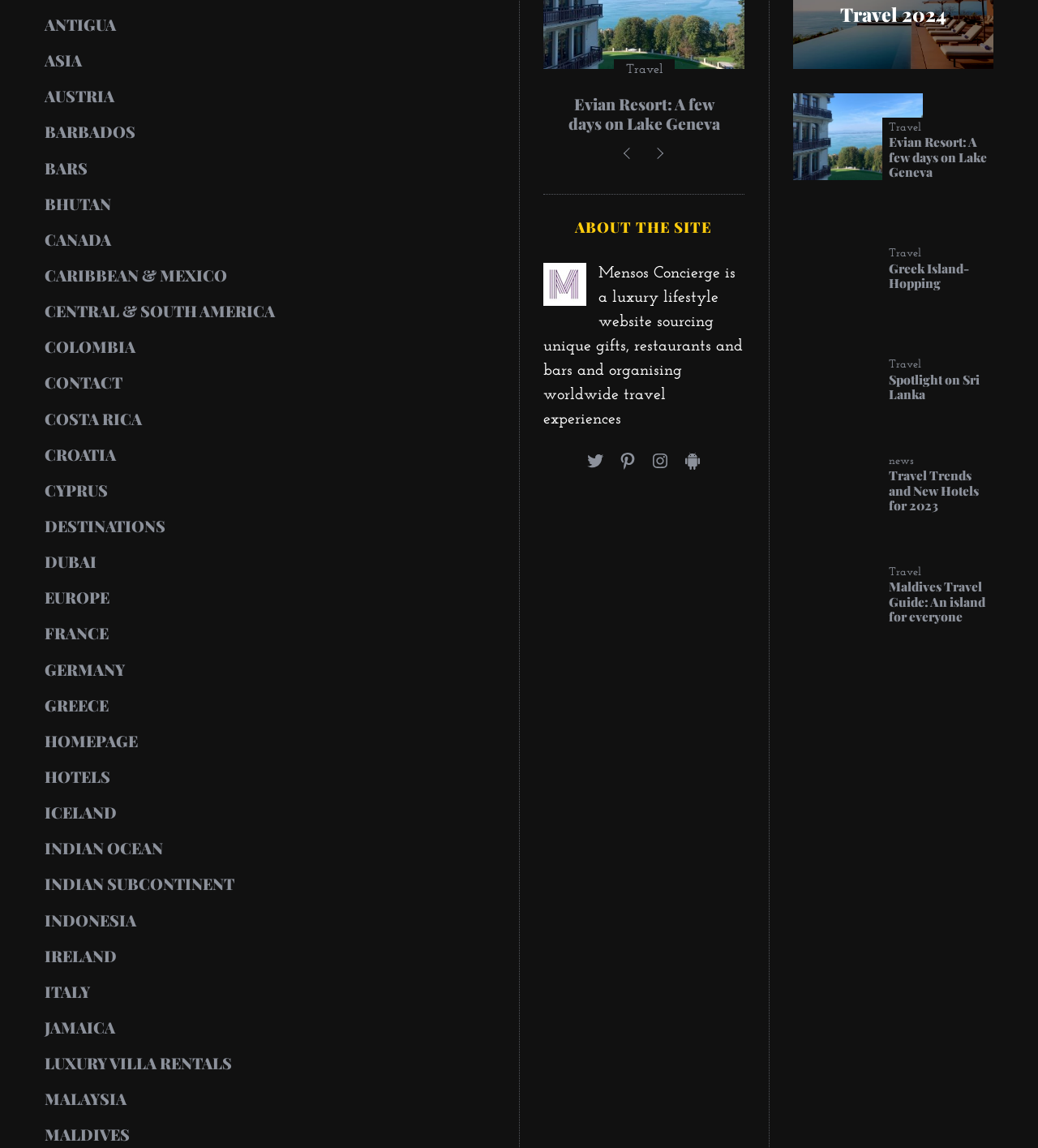From the webpage screenshot, identify the region described by Writing / Radio. Provide the bounding box coordinates as (top-left x, top-left y, bottom-right x, bottom-right y), with each value being a floating point number between 0 and 1.

None